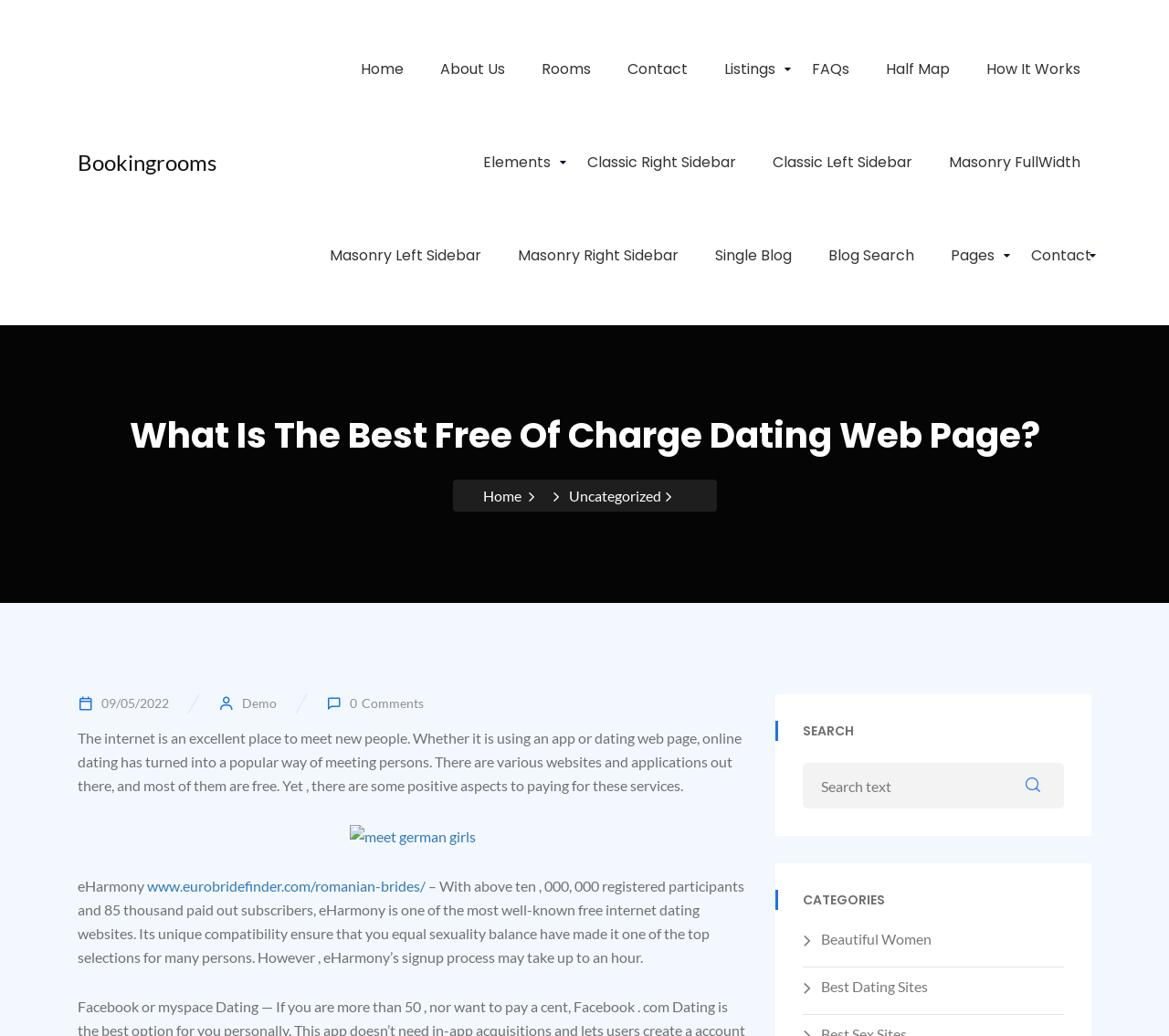Please determine the bounding box coordinates of the section I need to click to accomplish this instruction: "Click on the 'Bookingrooms' link".

[0.066, 0.143, 0.185, 0.169]